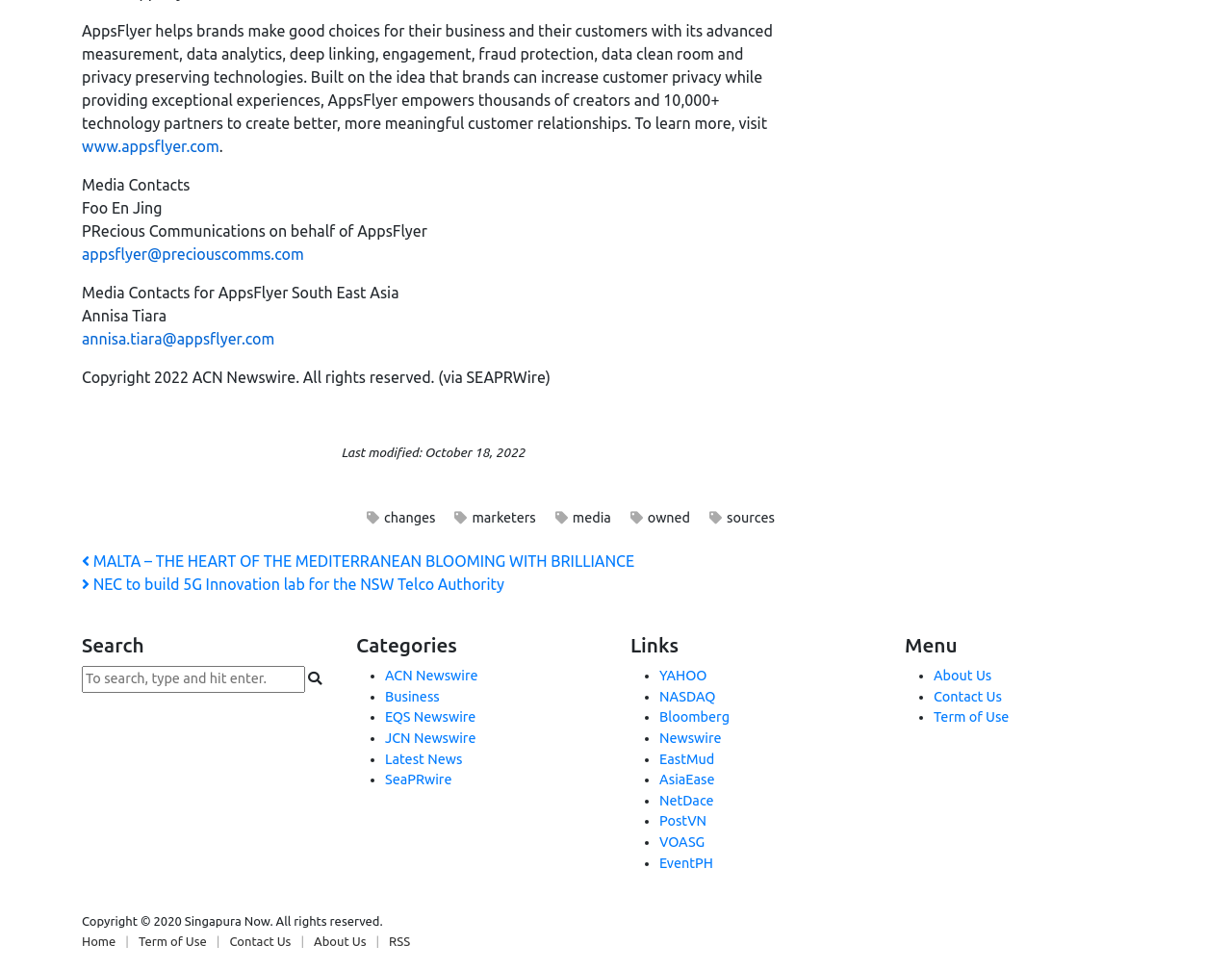What is the name of the company that helps brands make good choices?
Using the picture, provide a one-word or short phrase answer.

AppsFlyer